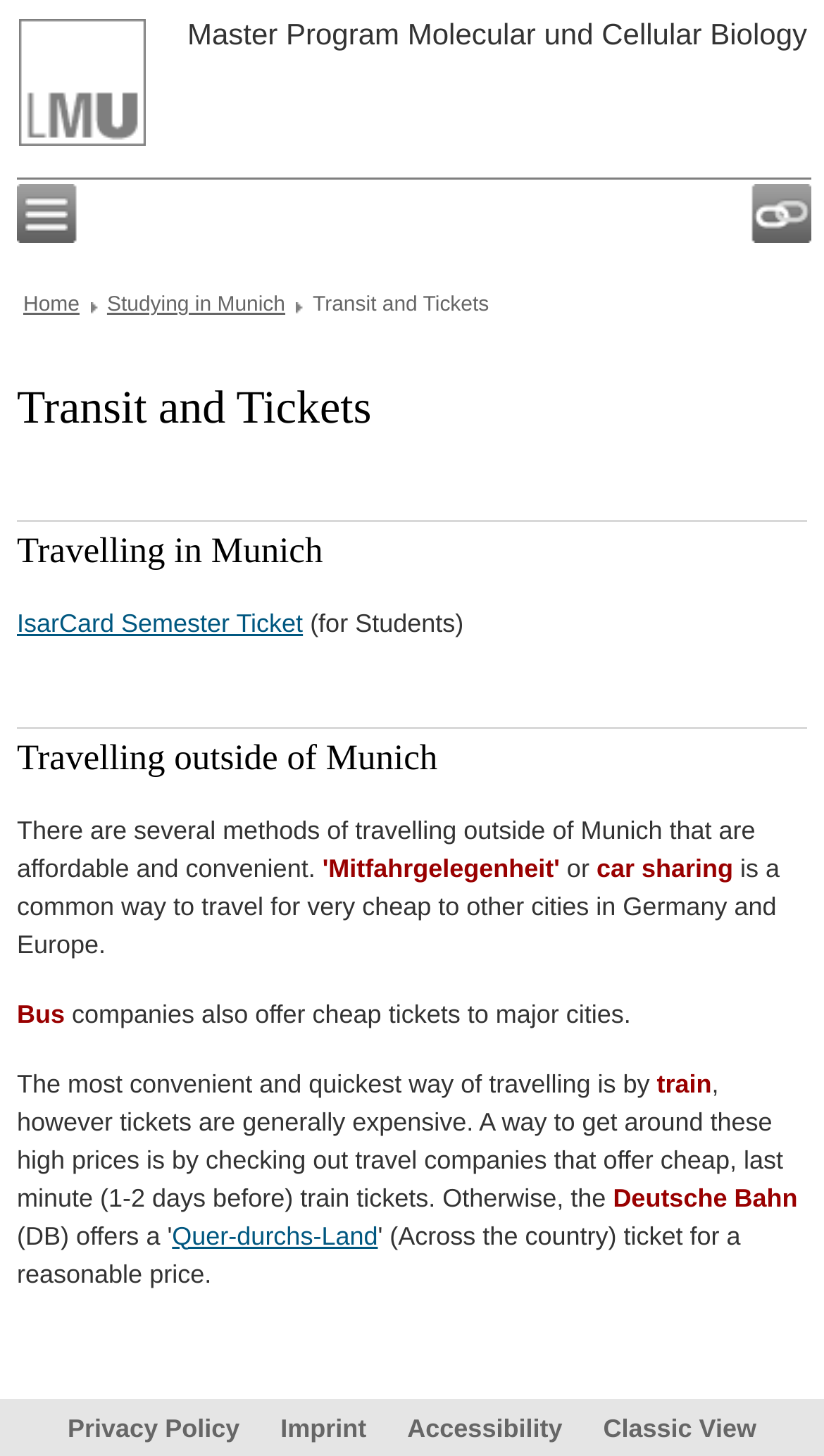Please give a succinct answer using a single word or phrase:
What is the name of the semester ticket for students?

IsarCard Semester Ticket